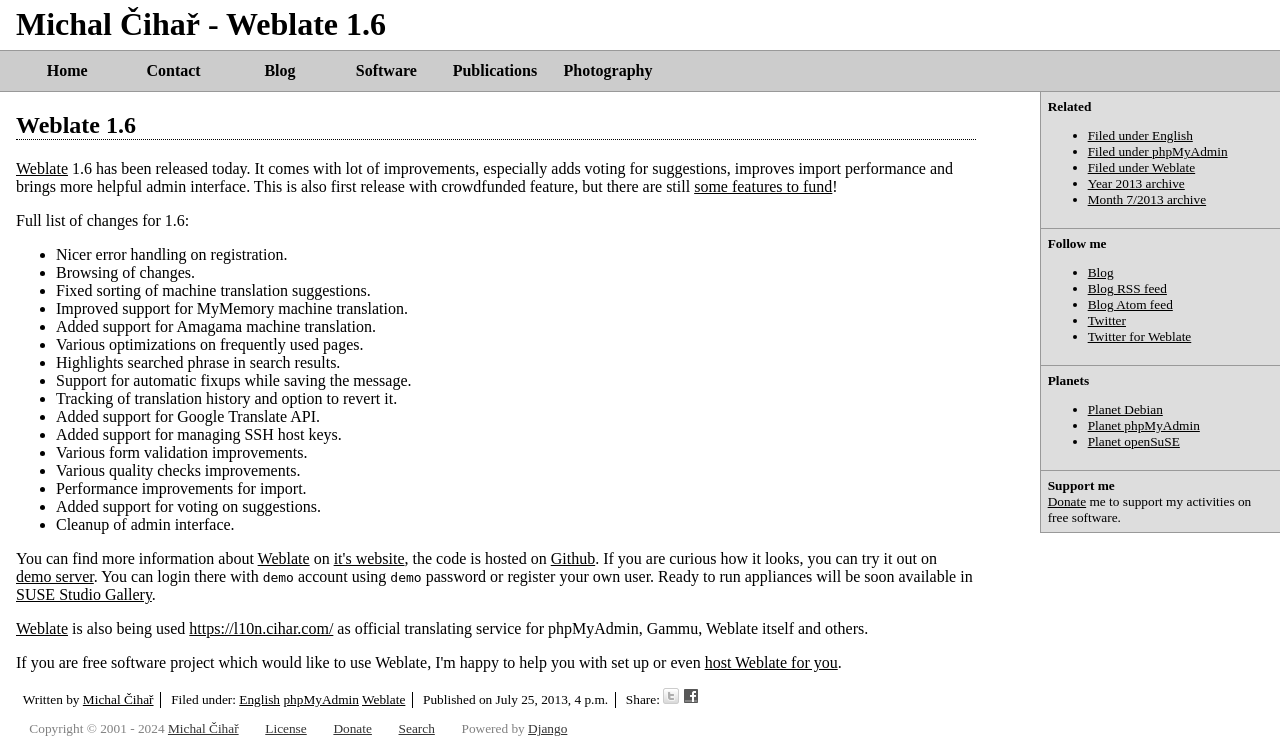What is the name of the translation service used by phpMyAdmin?
Using the visual information from the image, give a one-word or short-phrase answer.

Weblate